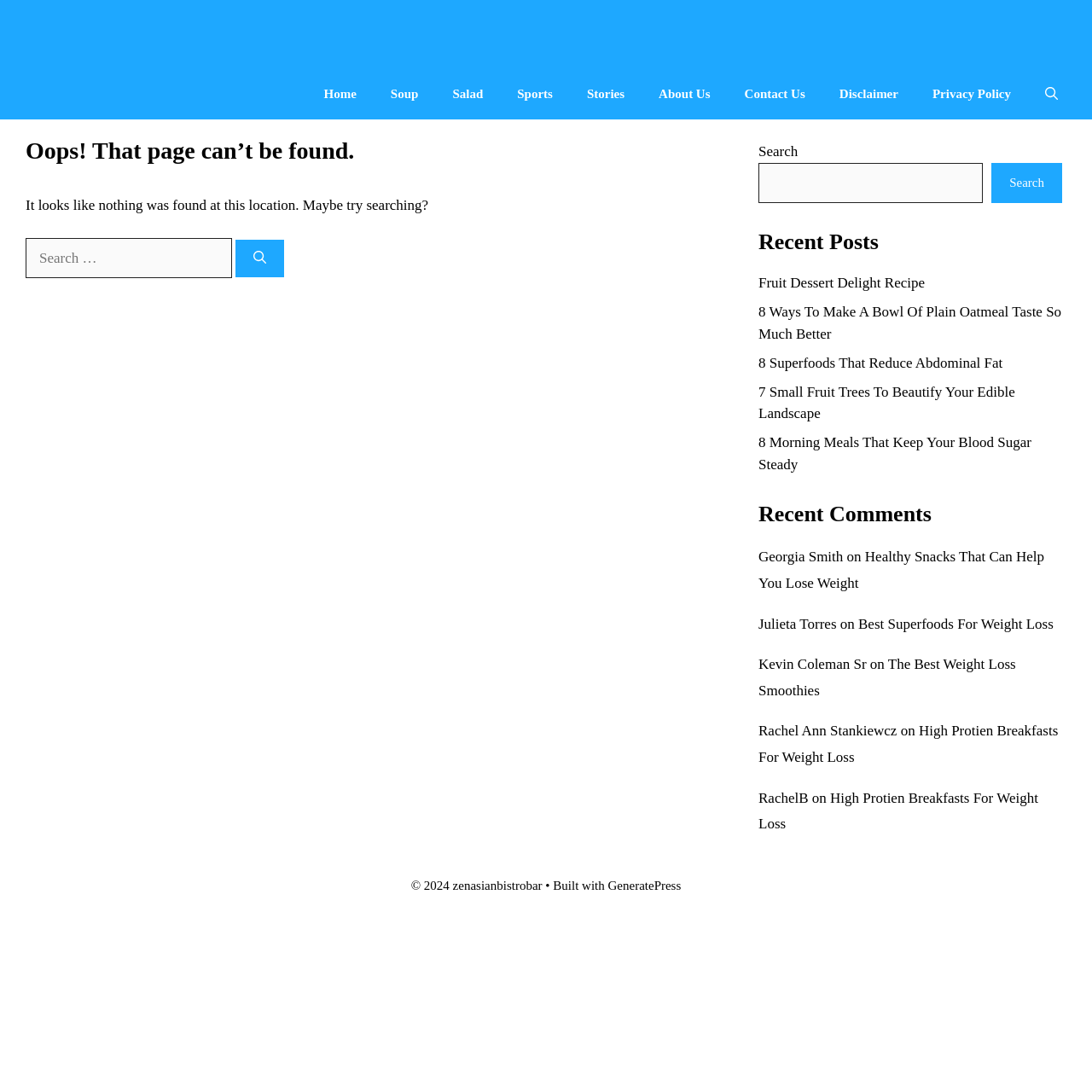Identify the bounding box coordinates of the part that should be clicked to carry out this instruction: "Search for something".

[0.023, 0.218, 0.212, 0.255]